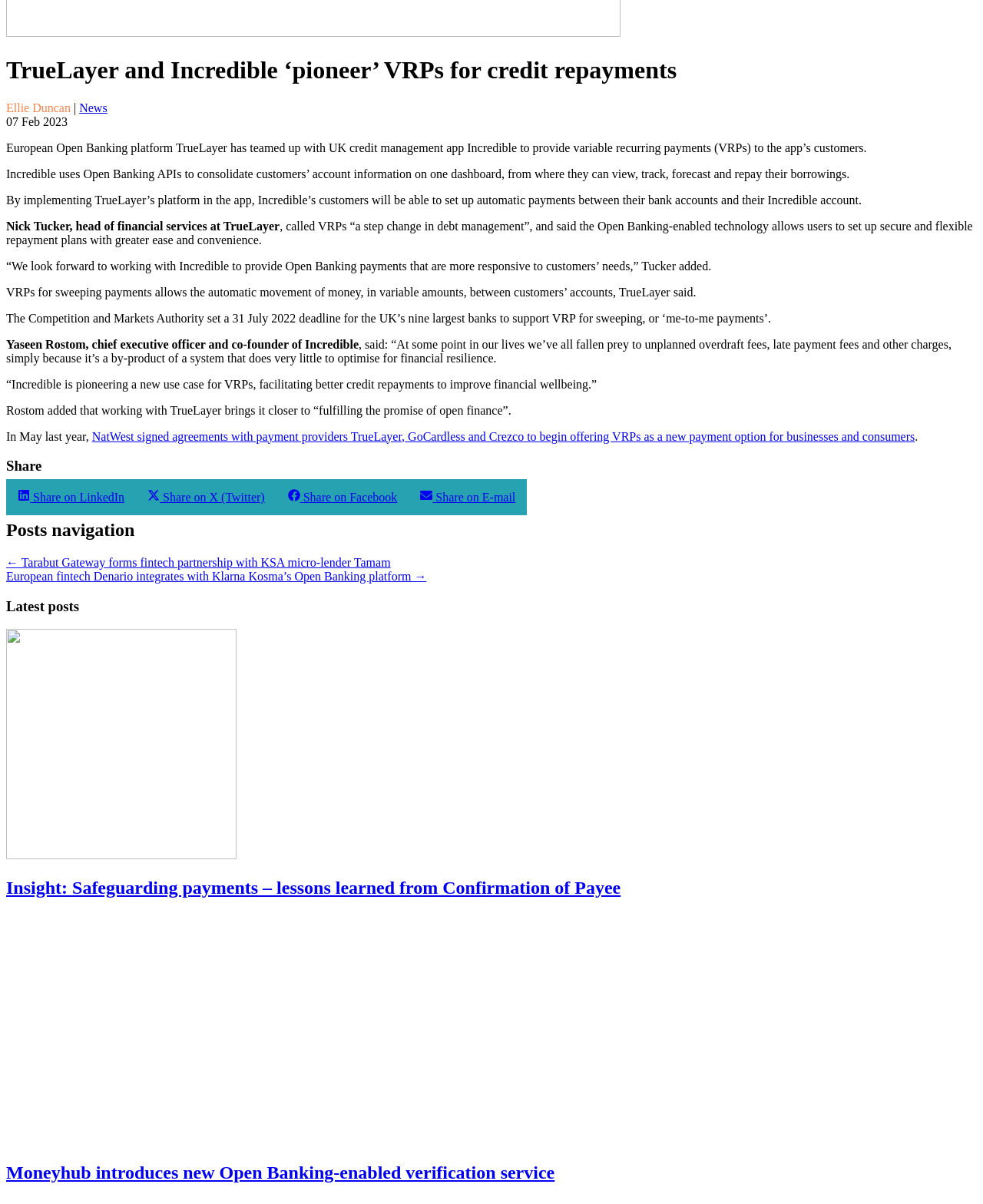Locate the bounding box coordinates of the area you need to click to fulfill this instruction: 'Go to previous post'. The coordinates must be in the form of four float numbers ranging from 0 to 1: [left, top, right, bottom].

[0.006, 0.462, 0.397, 0.472]